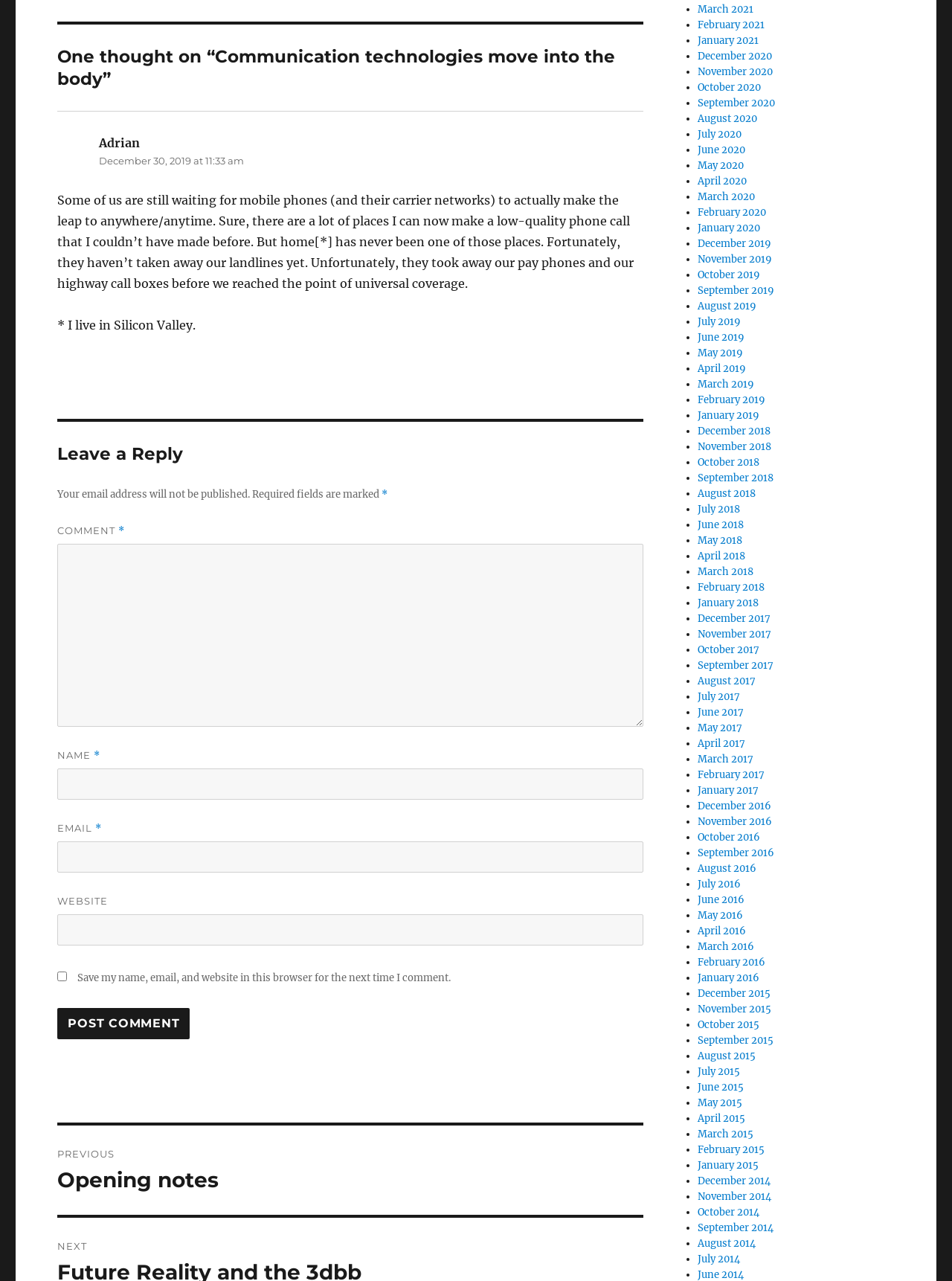How many fields are required to leave a comment?
Please describe in detail the information shown in the image to answer the question.

I counted the number of required fields by looking at the comment form, which has three fields marked with an asterisk: NAME, EMAIL, and COMMENT.